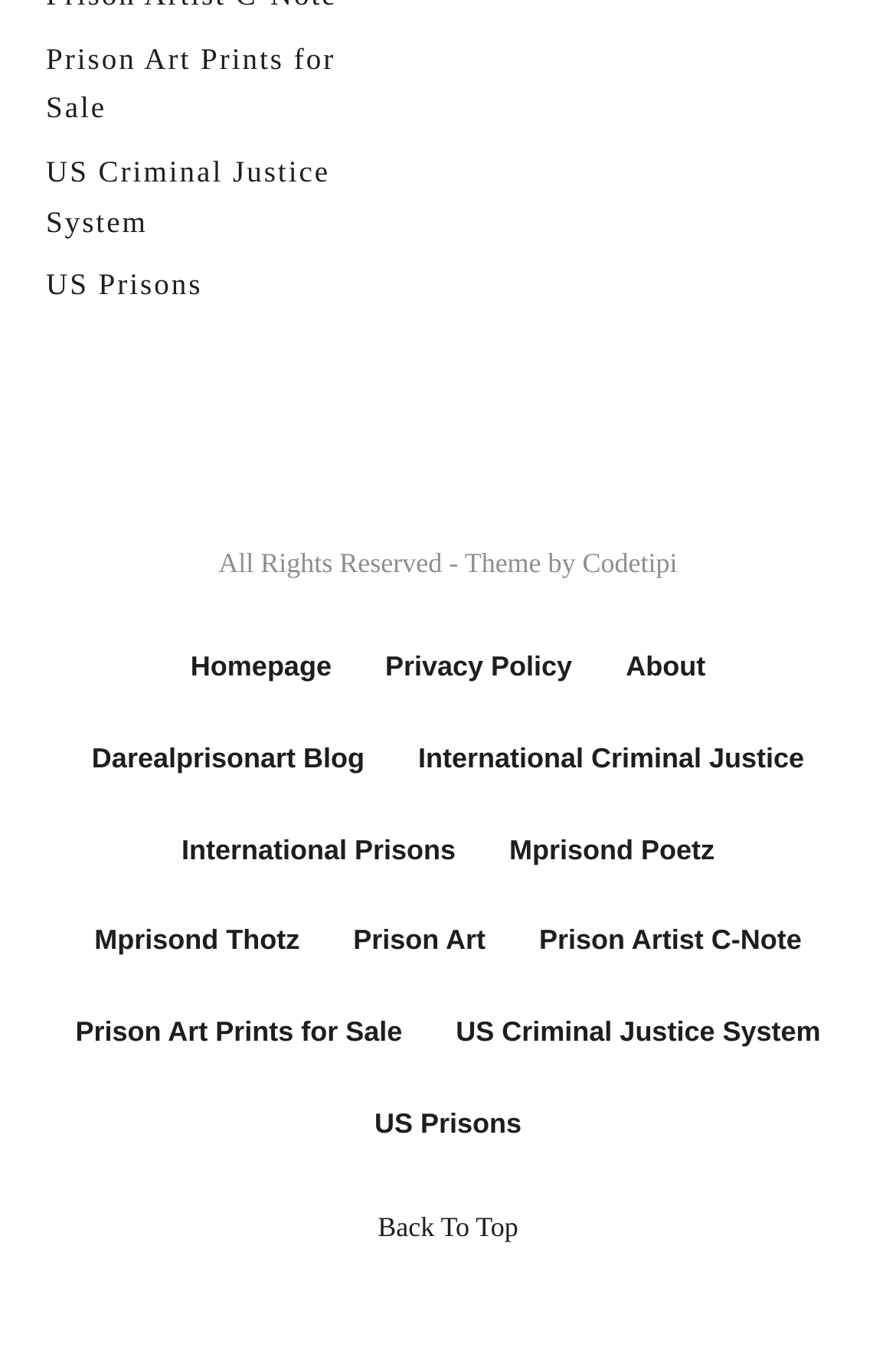How many links are related to prisons?
Please give a detailed answer to the question using the information shown in the image.

There are five links related to prisons: 'US Prisons', 'International Prisons', 'Prison Art Prints for Sale', 'Prison Artist C-Note', and 'Prison Art'.